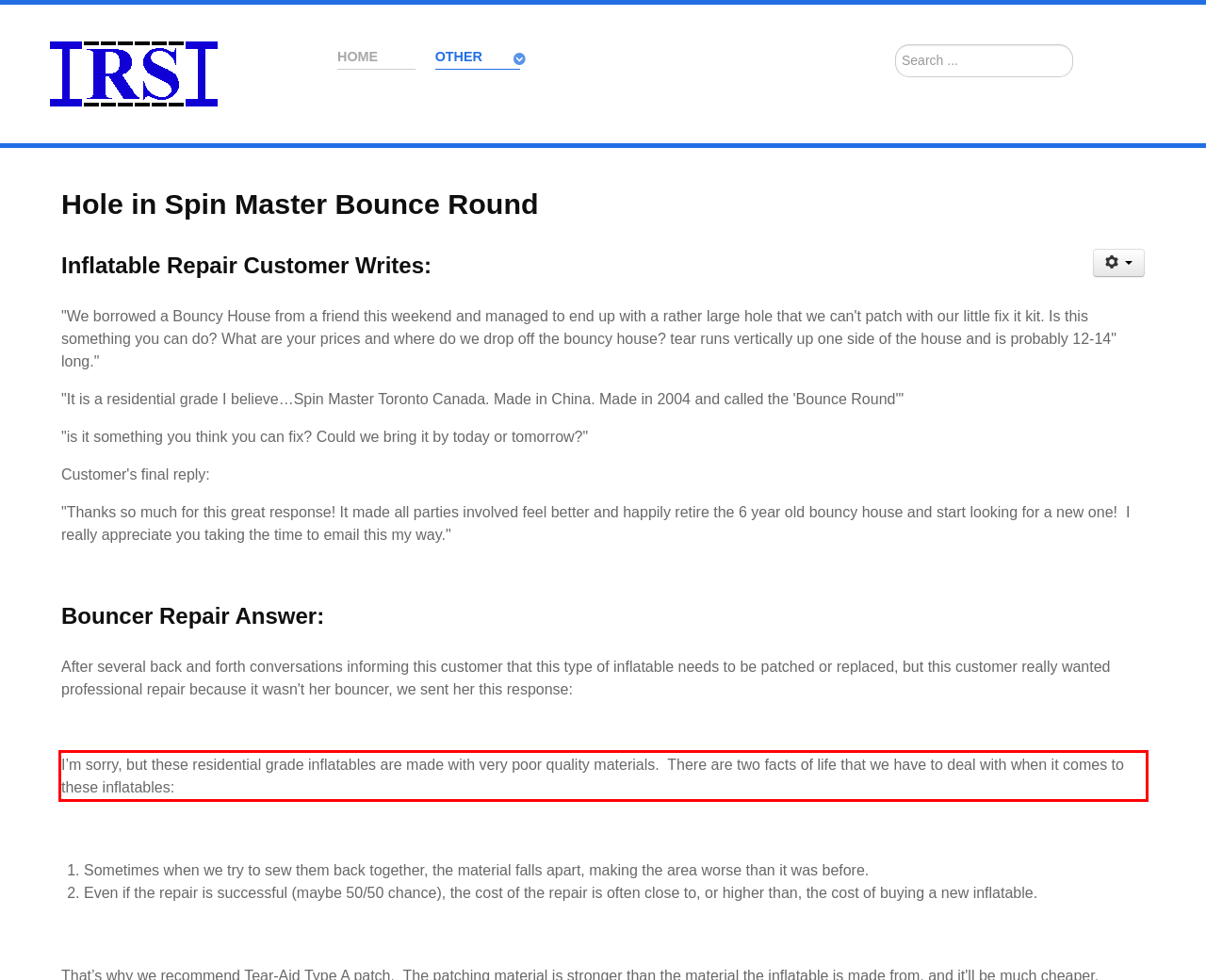Please examine the webpage screenshot containing a red bounding box and use OCR to recognize and output the text inside the red bounding box.

I’m sorry, but these residential grade inflatables are made with very poor quality materials. There are two facts of life that we have to deal with when it comes to these inflatables: